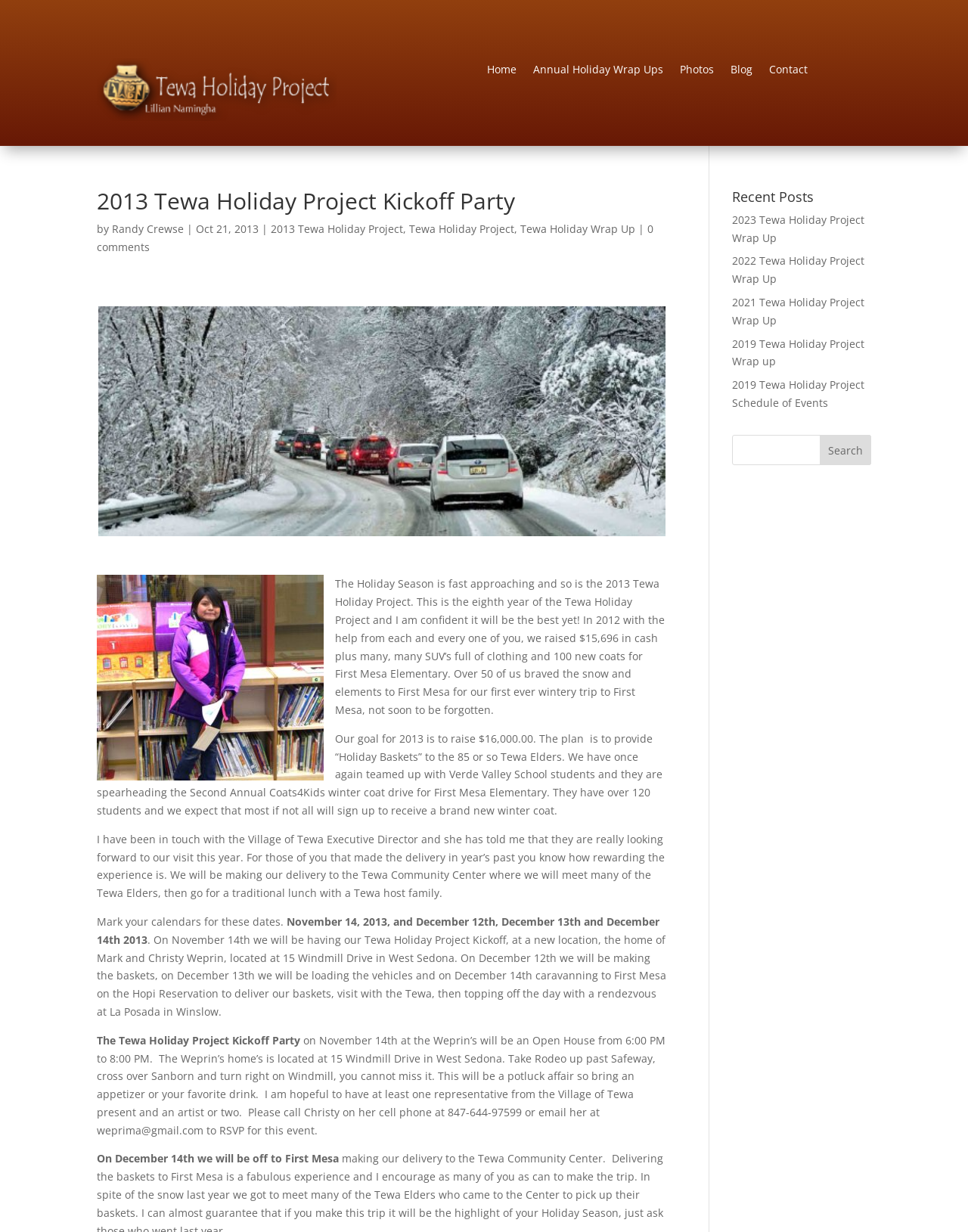Kindly provide the bounding box coordinates of the section you need to click on to fulfill the given instruction: "go to Dispatches from Blogblivion".

None